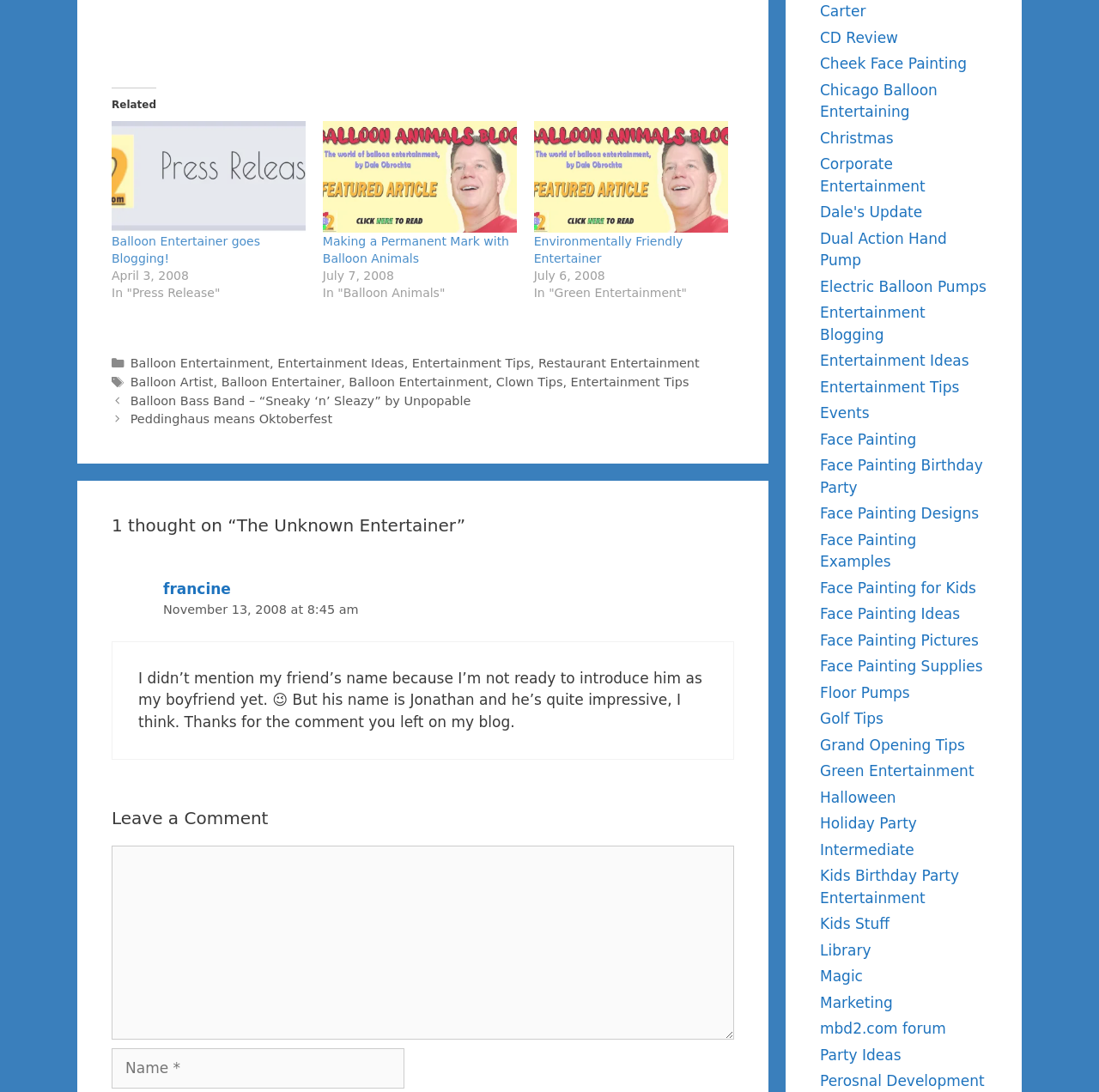Please find the bounding box coordinates of the clickable region needed to complete the following instruction: "Click on the 'Carter' link". The bounding box coordinates must consist of four float numbers between 0 and 1, i.e., [left, top, right, bottom].

[0.746, 0.002, 0.788, 0.018]